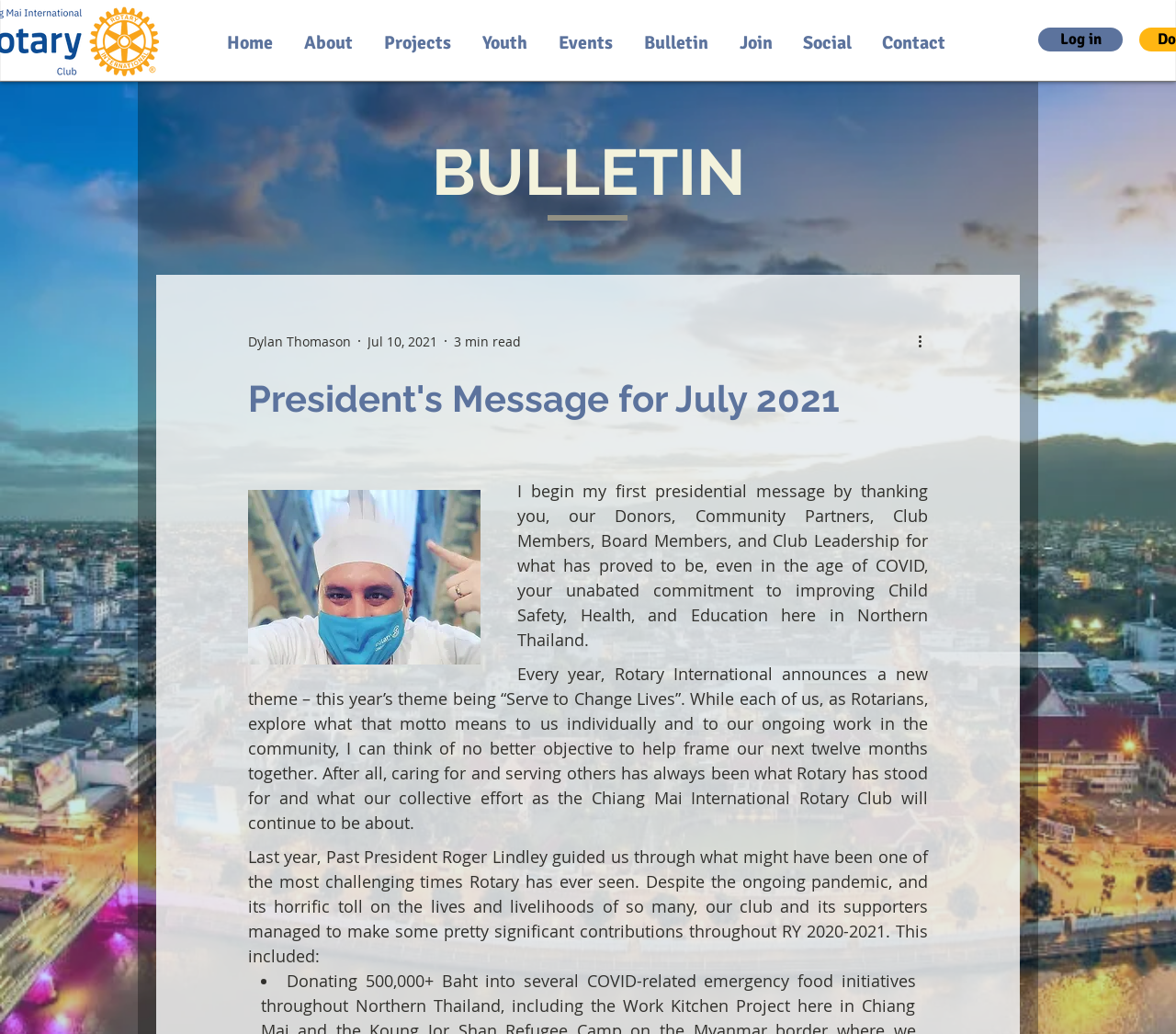Determine the bounding box coordinates for the UI element matching this description: "Log in".

[0.883, 0.027, 0.955, 0.05]